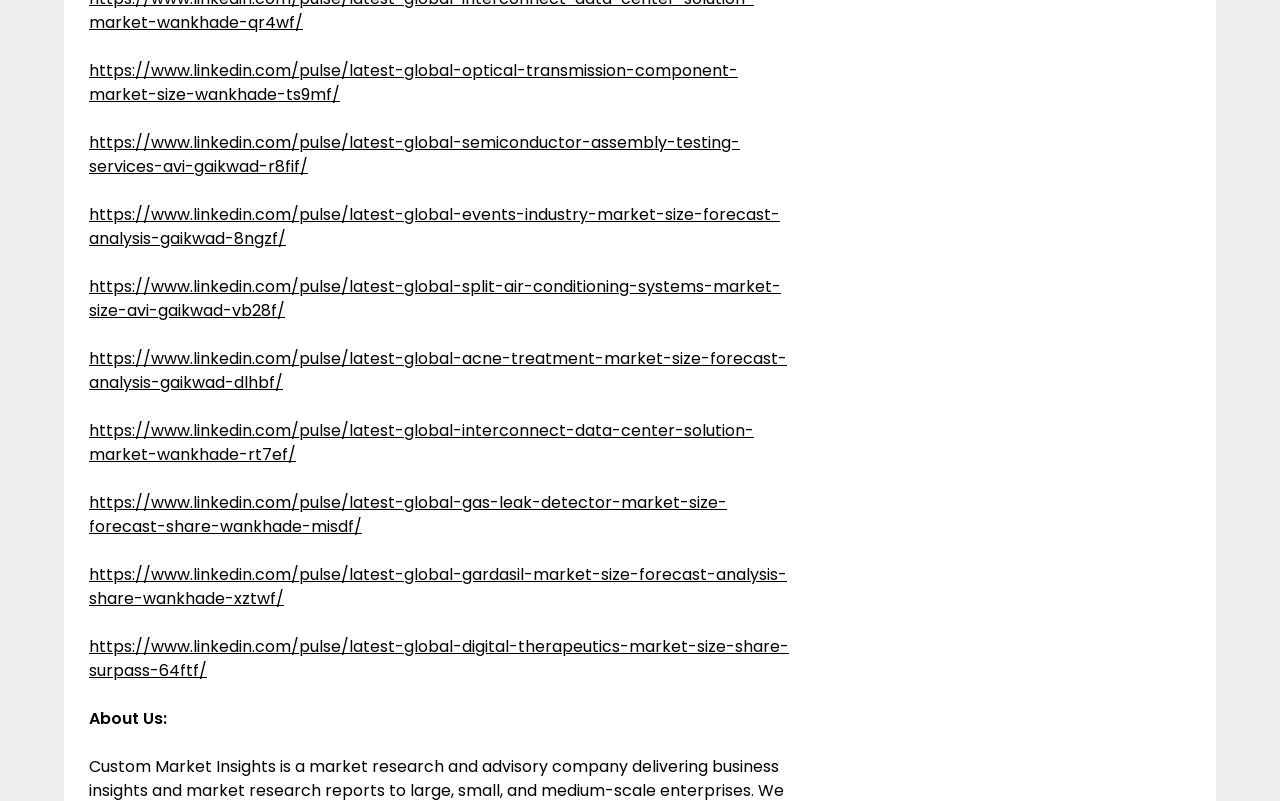Please locate the clickable area by providing the bounding box coordinates to follow this instruction: "explore latest global digital therapeutics market size".

[0.07, 0.793, 0.616, 0.852]